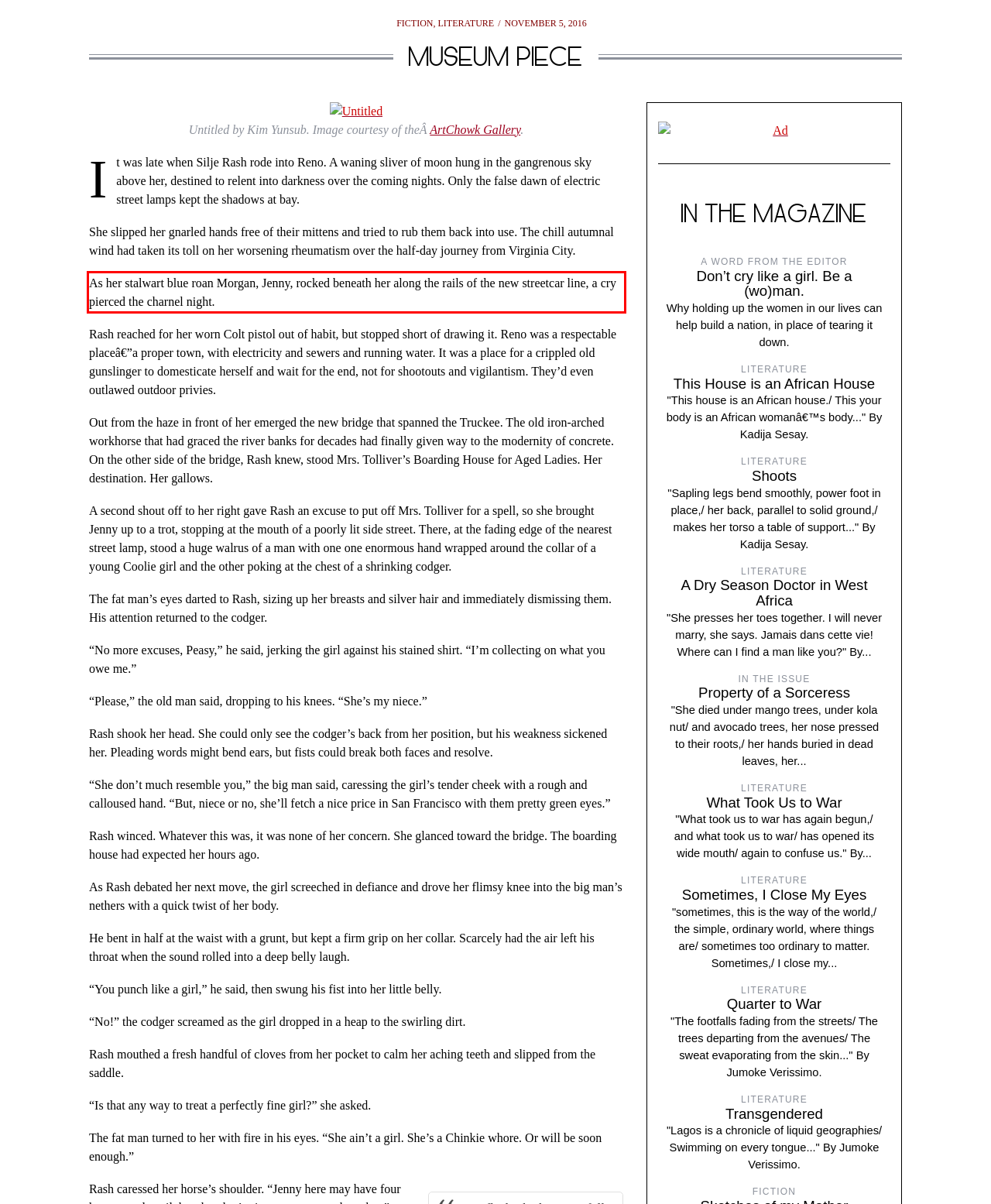Using the provided screenshot of a webpage, recognize and generate the text found within the red rectangle bounding box.

As her stalwart blue roan Morgan, Jenny, rocked beneath her along the rails of the new streetcar line, a cry pierced the charnel night.